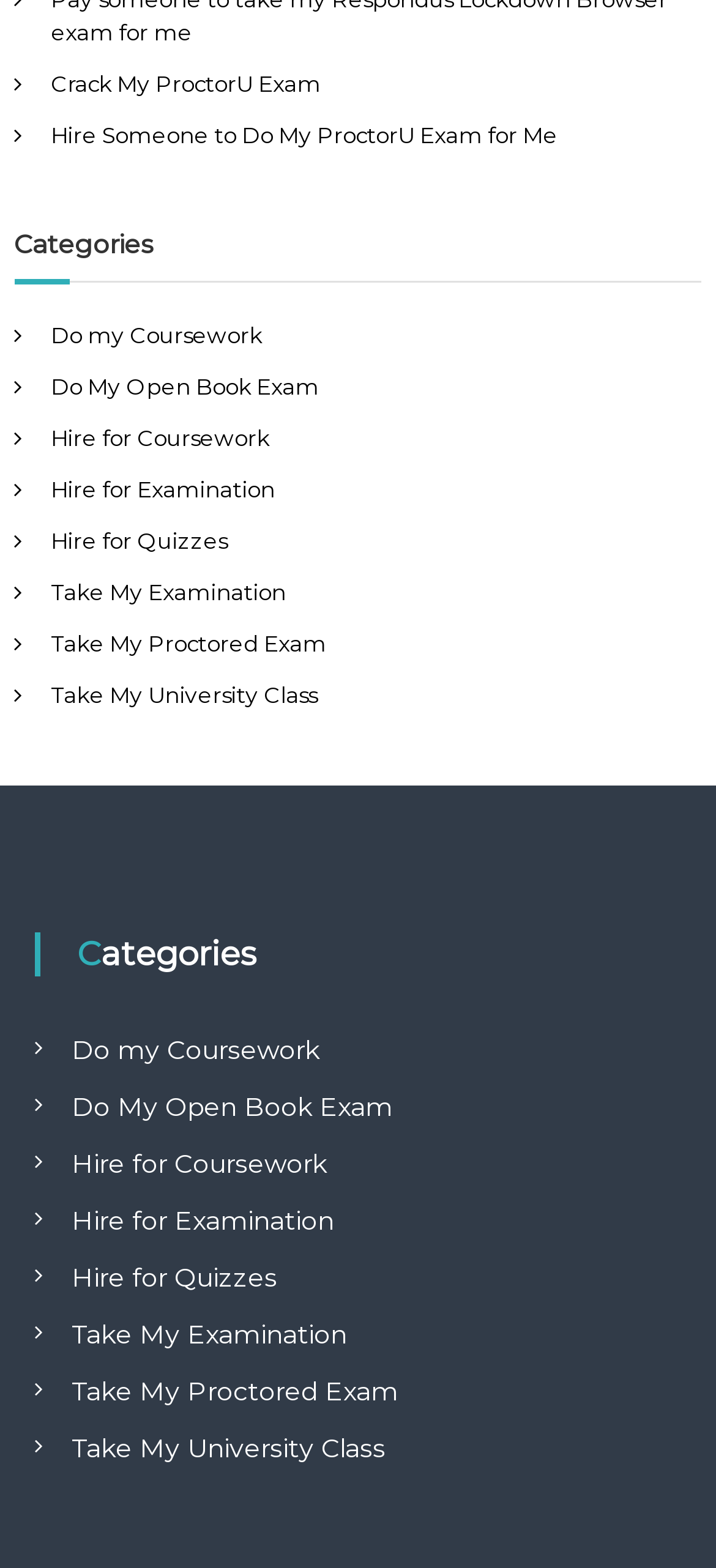Find and indicate the bounding box coordinates of the region you should select to follow the given instruction: "Choose 'Do my Coursework'".

[0.071, 0.205, 0.366, 0.222]